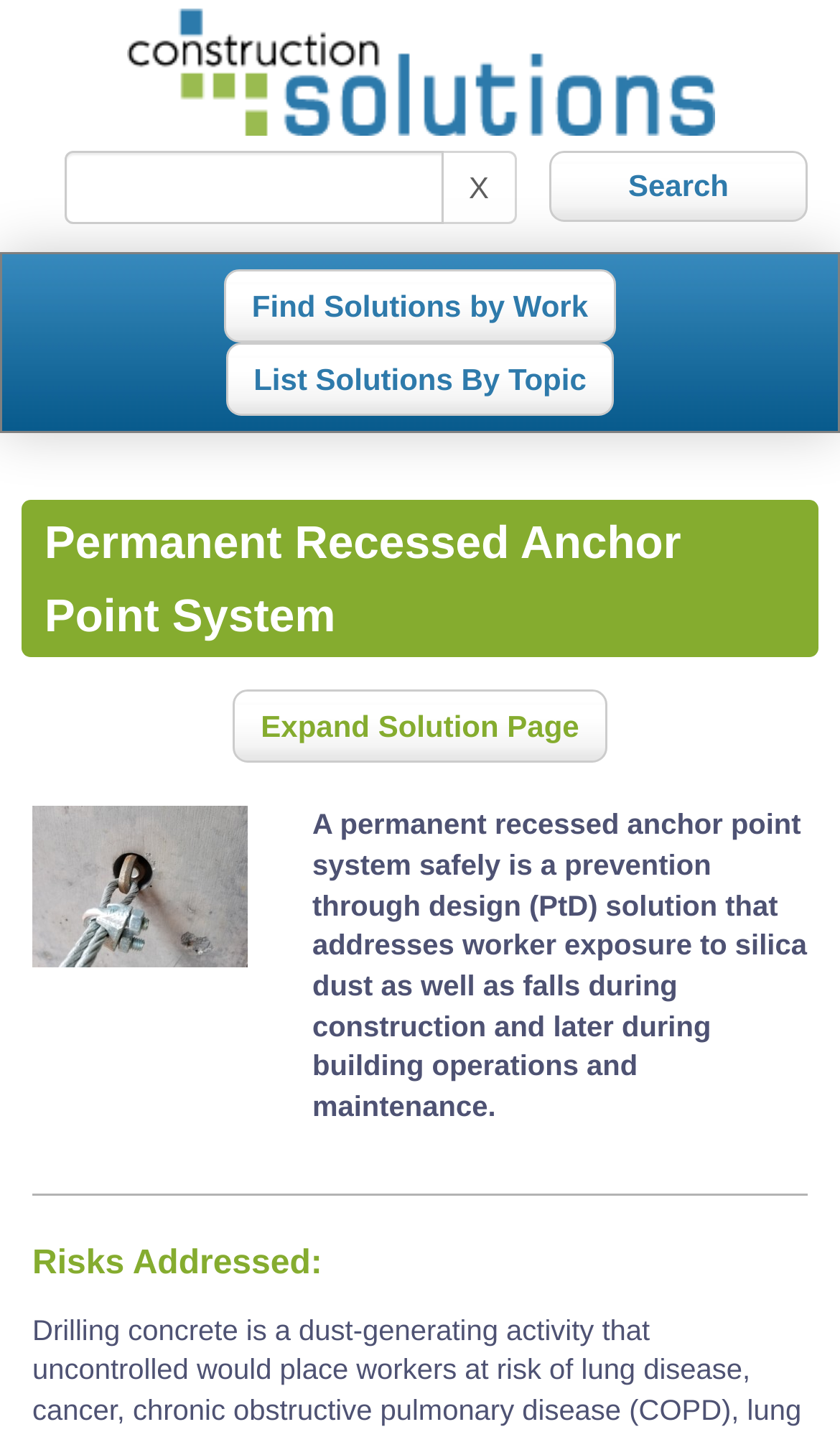Identify the bounding box coordinates for the UI element that matches this description: "Find Solutions by Work".

[0.267, 0.188, 0.733, 0.239]